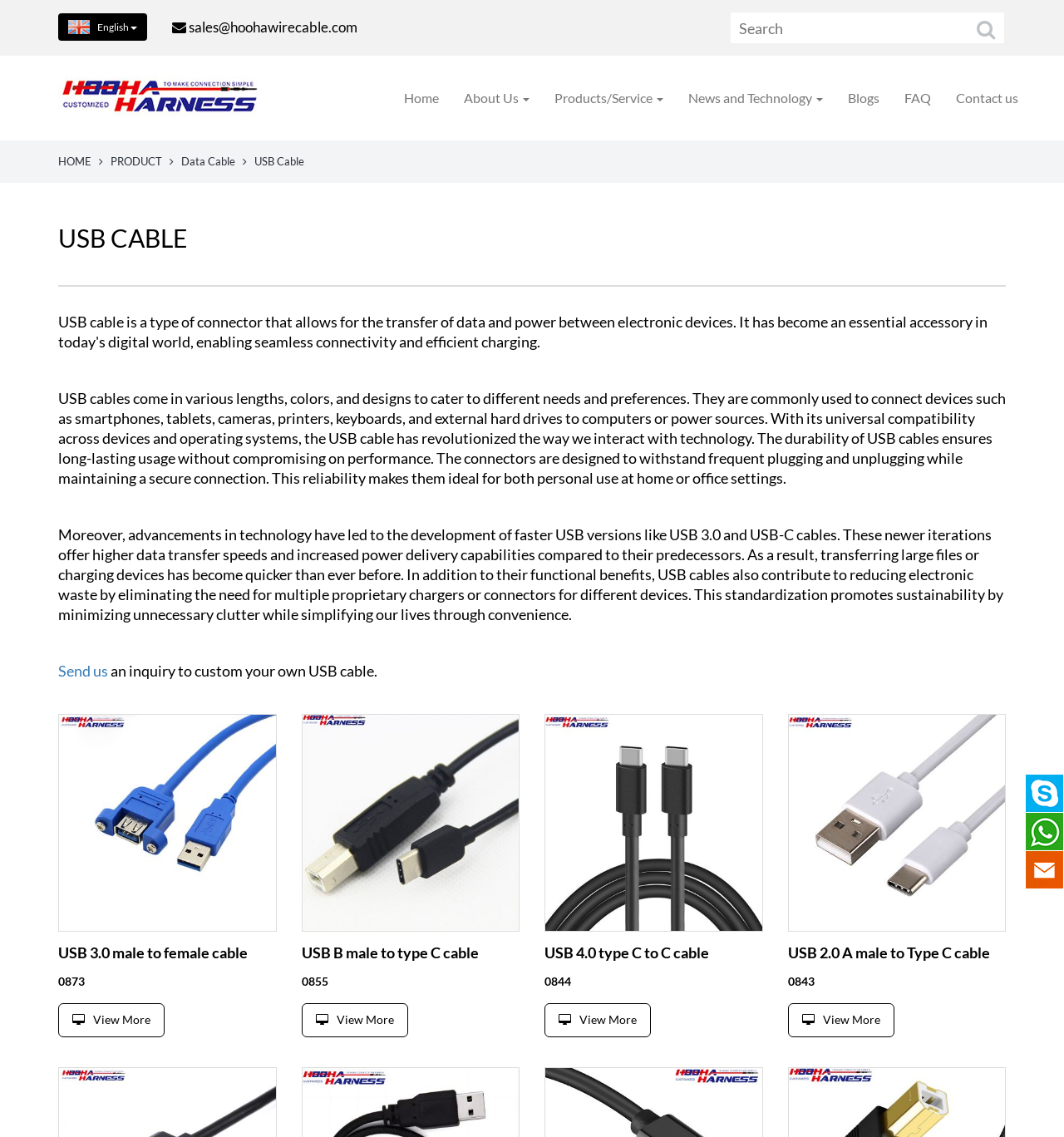Carefully observe the image and respond to the question with a detailed answer:
What is the main product of Hooha Wire&Cable?

The main product of Hooha Wire&Cable can be determined by looking at the heading 'USB CABLE' and the description of USB cables provided on the webpage, which suggests that USB cables are the primary product of the company.